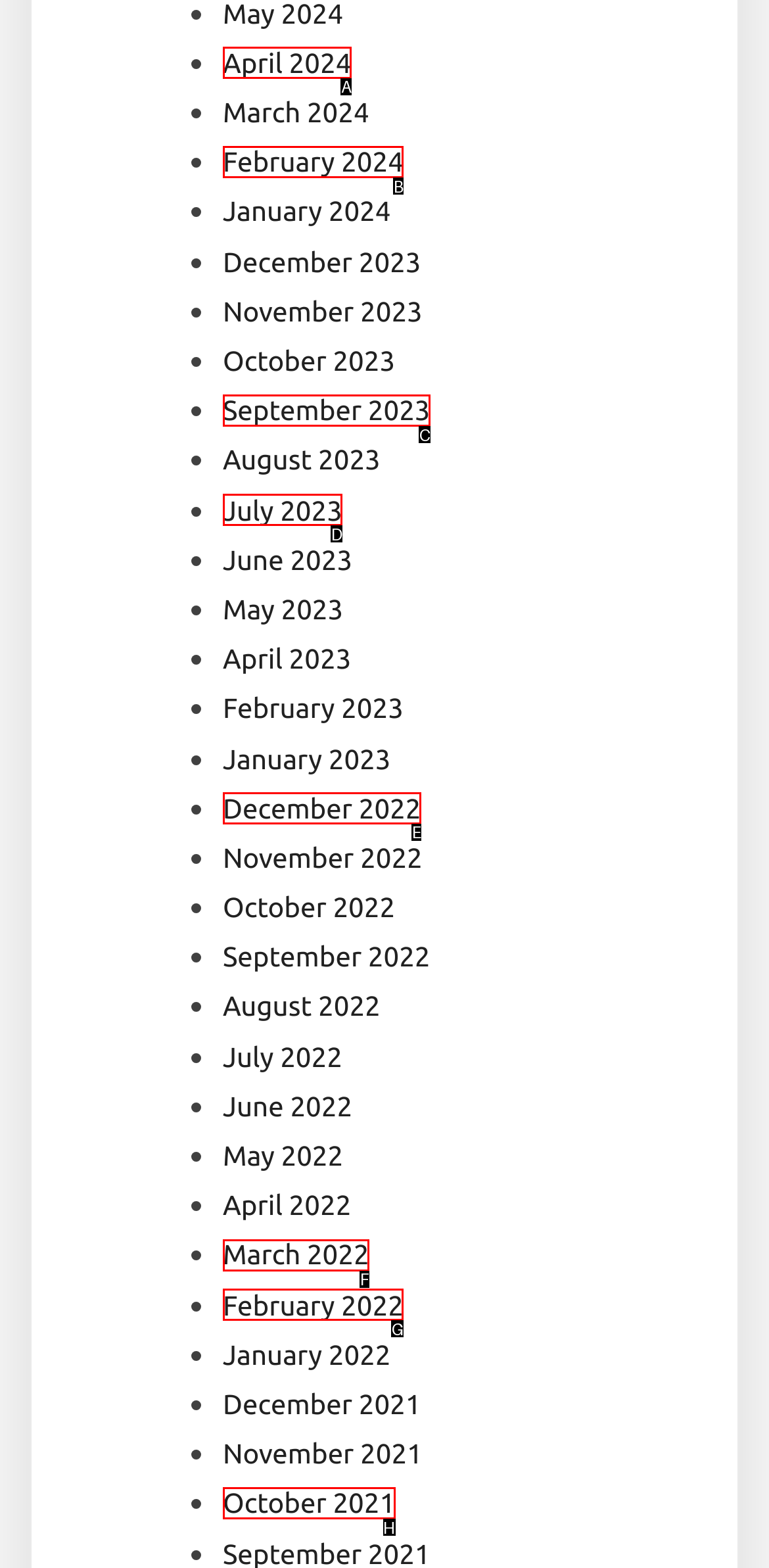Determine the HTML element to click for the instruction: View April 2024.
Answer with the letter corresponding to the correct choice from the provided options.

A